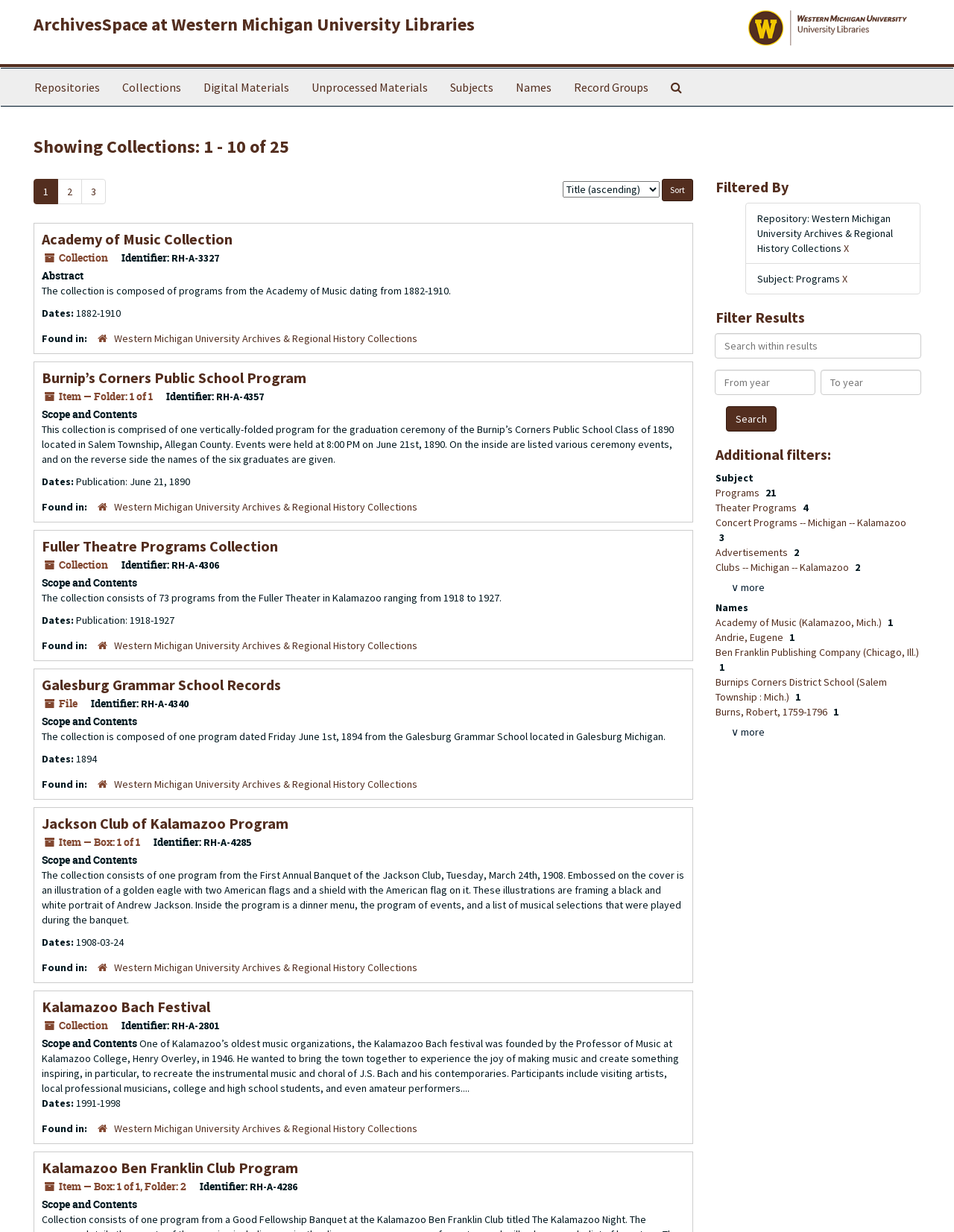Describe the webpage meticulously, covering all significant aspects.

The webpage is a collection of archives from Western Michigan University Libraries. At the top, there is a heading "ArchivesSpace at Western Michigan University Libraries" with a link to the same title. Next to it, there is a Western Michigan University Libraries logo. Below the heading, there is a top-level navigation menu with links to "Repositories", "Collections", "Digital Materials", "Unprocessed Materials", "Subjects", "Names", "Record Groups", and "Search The Archives".

The main content of the page is a list of collections, with 10 items displayed per page. Each collection item has a heading with a link to the collection, followed by a brief description, identifier, and other metadata such as dates and scope and contents. The collections are listed in a paginated format, with links to navigate to the next page at the top and bottom of the list.

The first collection item is "Academy of Music Collection", which has a link to the collection, an identifier "RH-A-3327", and a brief description of the collection. The description includes the dates of the collection, which is from 1882 to 1910, and a brief abstract of the collection. Below the abstract, there are links to the collection's found in information and the Western Michigan University Archives & Regional History Collections.

The other collection items on the page include "Burnip’s Corners Public School Program", "Fuller Theatre Programs Collection", "Galesburg Grammar School Records", "Jackson Club of Kalamazoo Program", and "Kalamazoo Bach Festival". Each item has a similar structure, with a heading, link, identifier, brief description, and metadata such as dates and scope and contents.